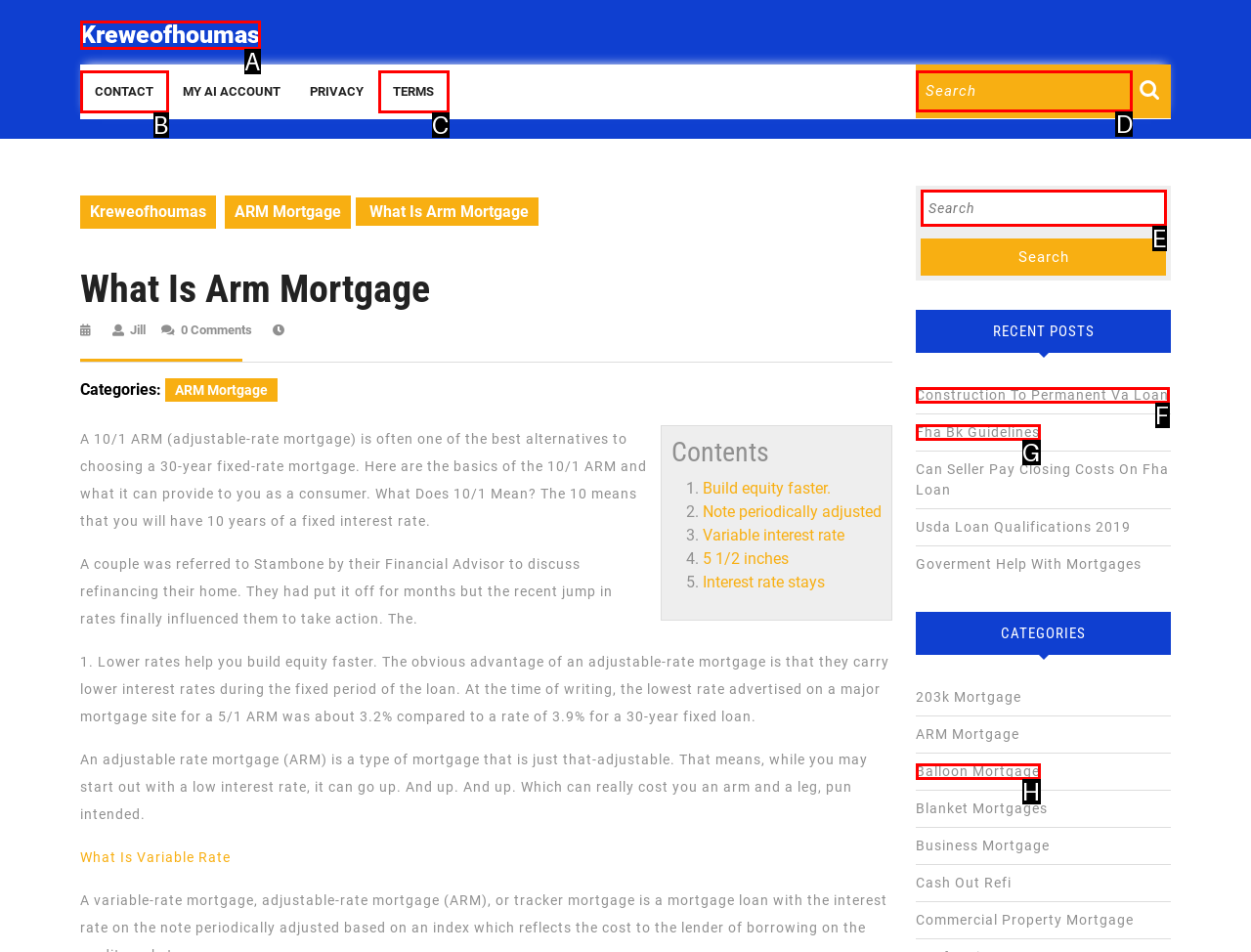Select the option that matches this description: Contact
Answer by giving the letter of the chosen option.

B